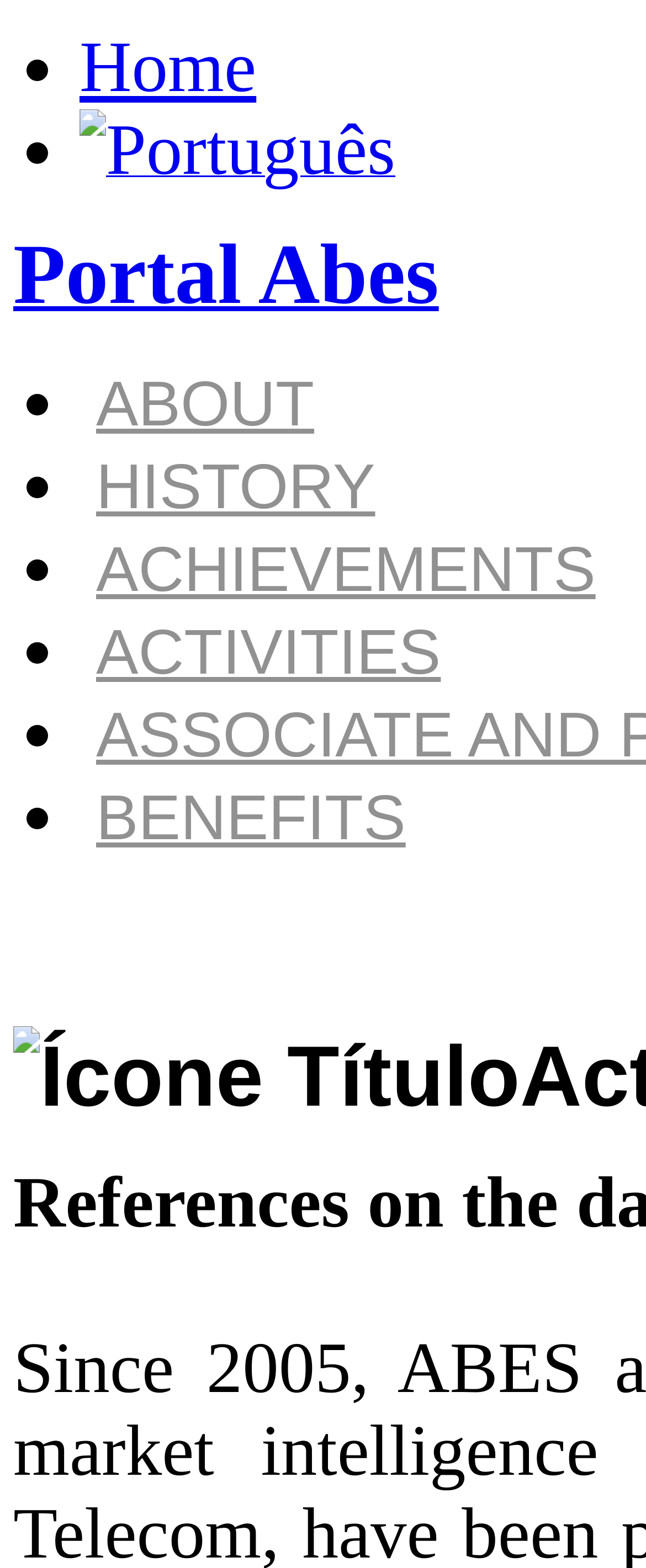Please determine the bounding box coordinates of the area that needs to be clicked to complete this task: 'select Portuguese language'. The coordinates must be four float numbers between 0 and 1, formatted as [left, top, right, bottom].

[0.123, 0.097, 0.612, 0.115]